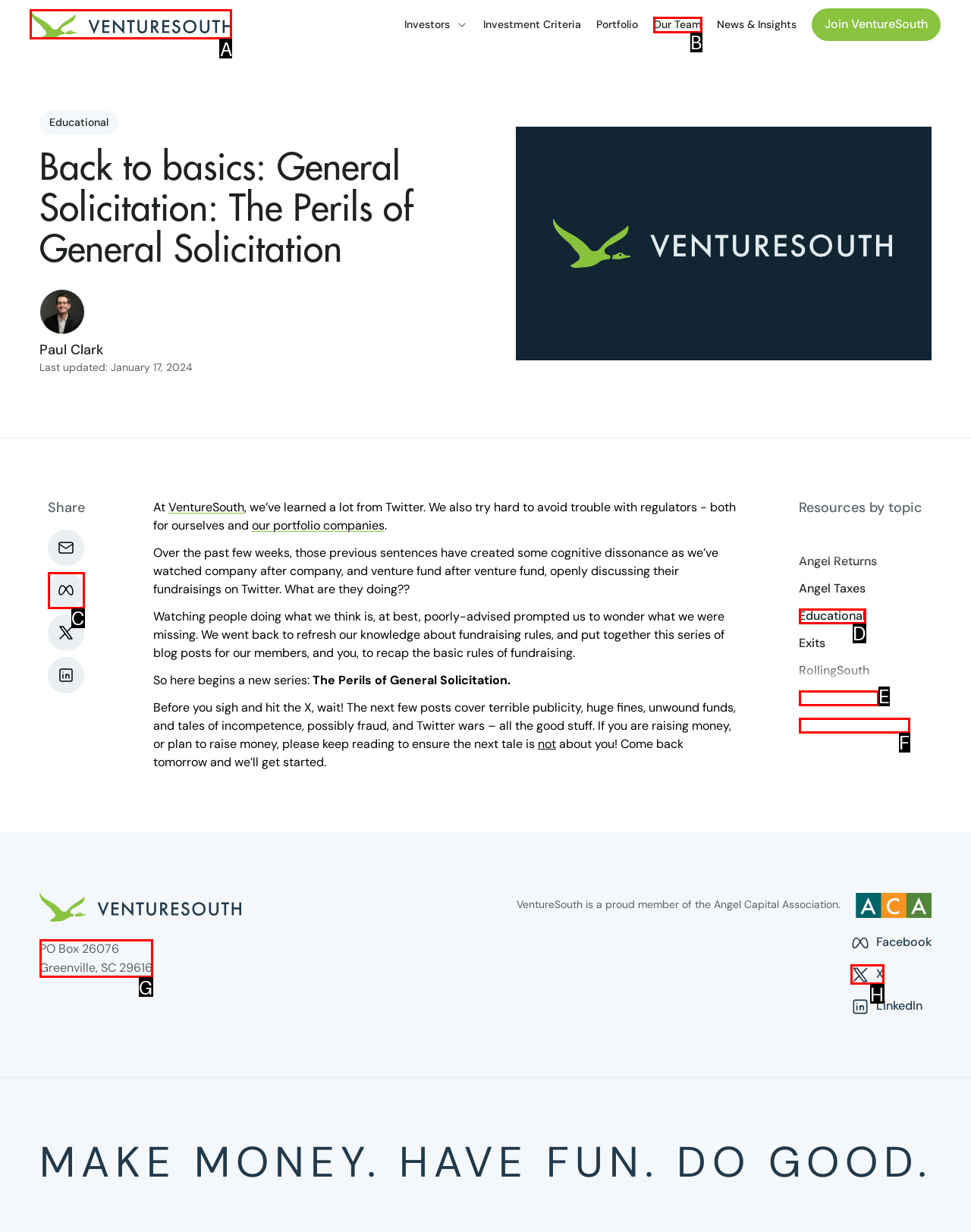Tell me which one HTML element I should click to complete the following task: Click the Venture South Logo Answer with the option's letter from the given choices directly.

A